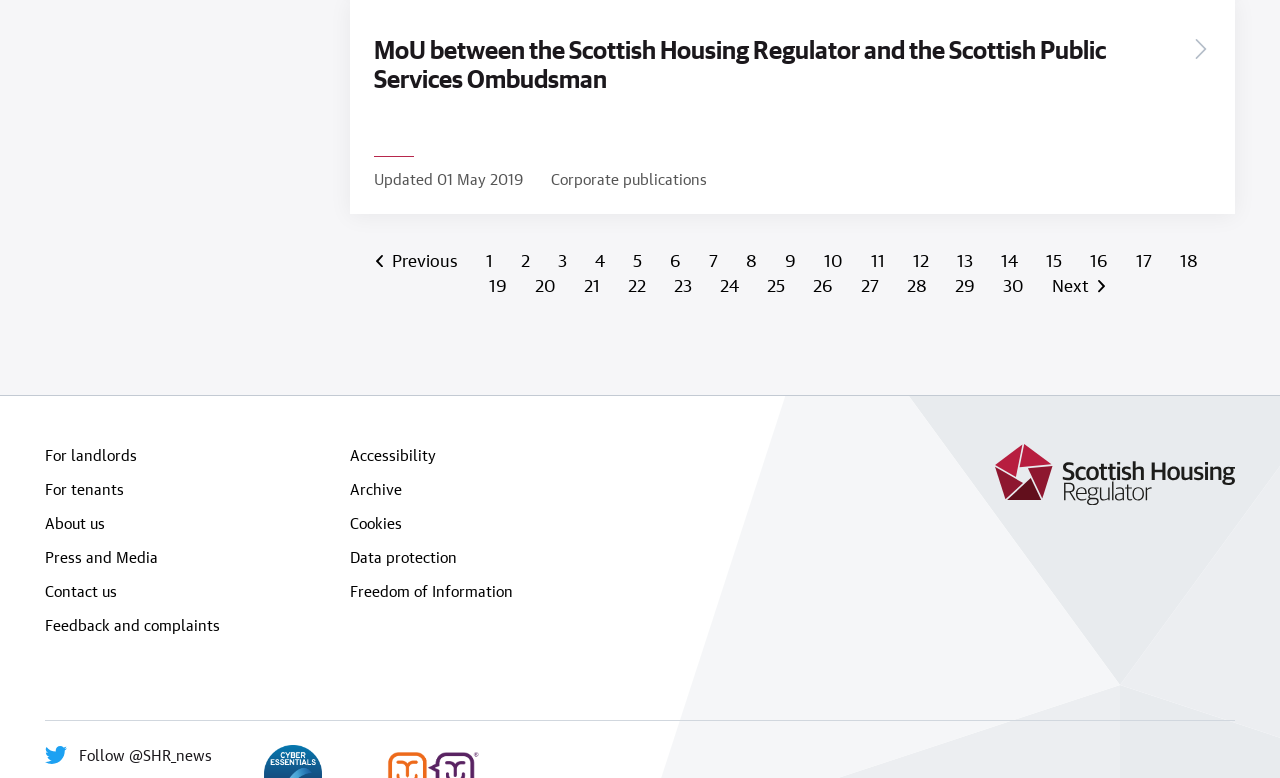Indicate the bounding box coordinates of the element that needs to be clicked to satisfy the following instruction: "Click on 'Katter’s Australian Party' link". The coordinates should be four float numbers between 0 and 1, i.e., [left, top, right, bottom].

None